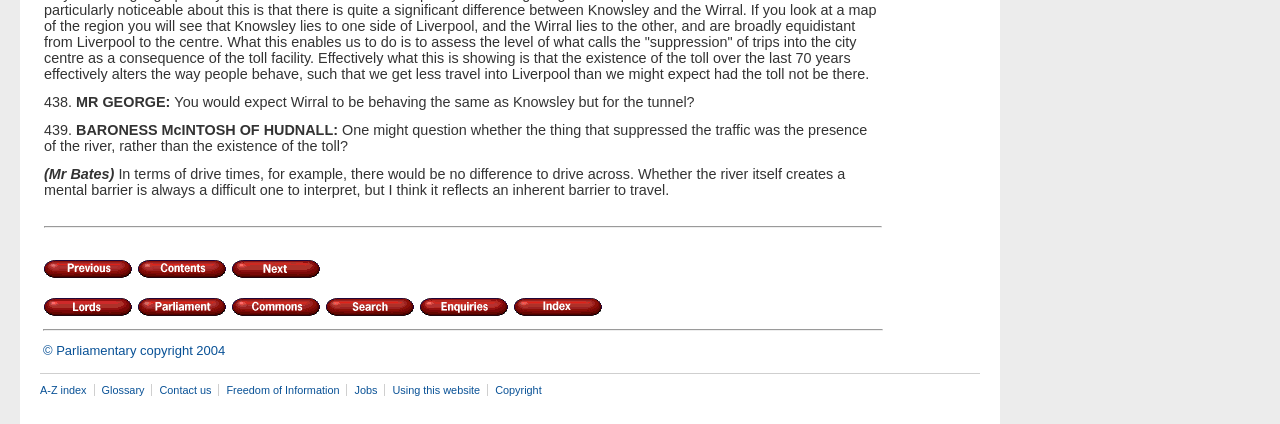Please find the bounding box coordinates of the element's region to be clicked to carry out this instruction: "go to previous page".

[0.034, 0.609, 0.104, 0.647]